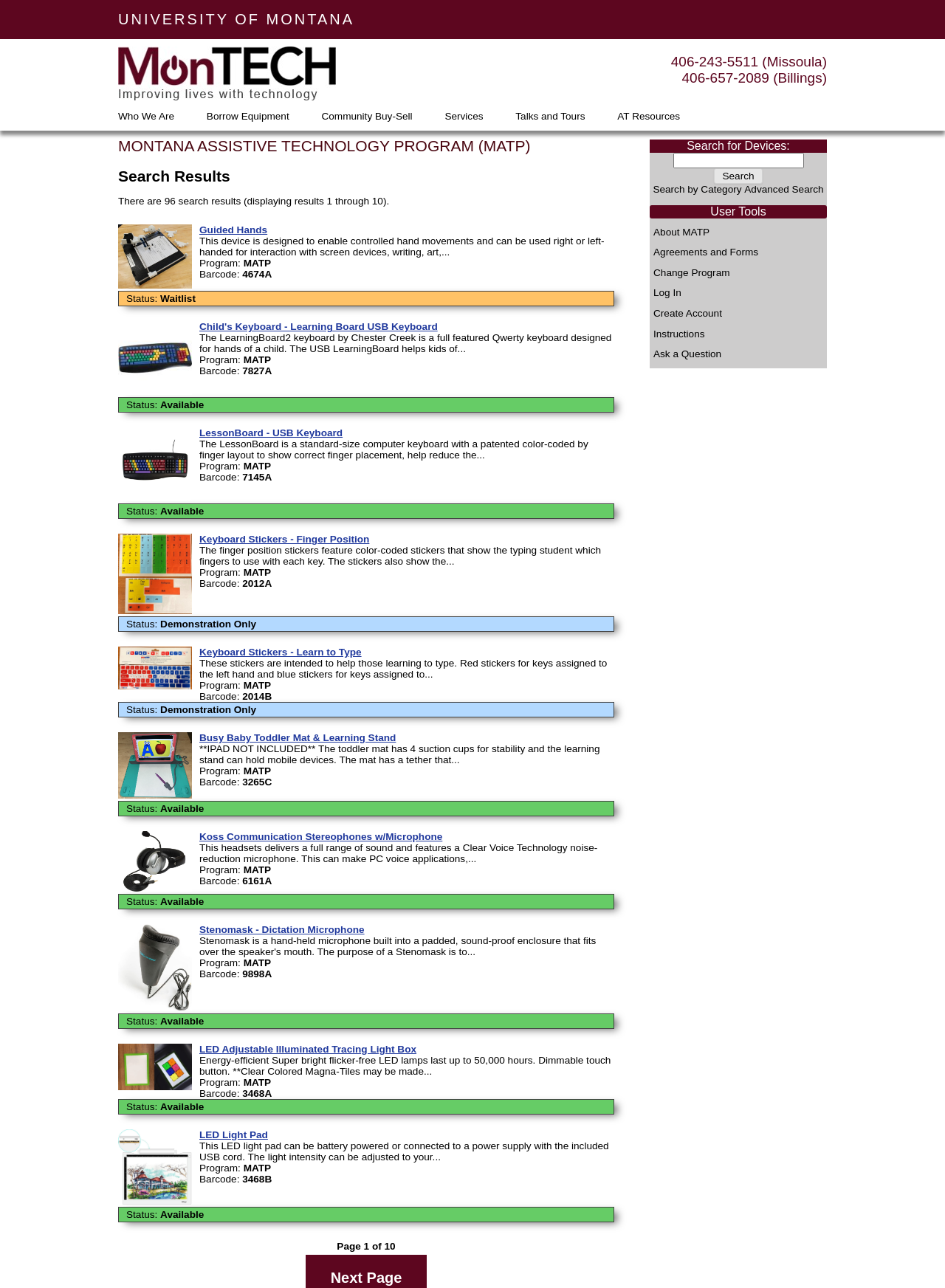Provide the bounding box coordinates of the HTML element this sentence describes: "Guided Hands".

[0.211, 0.174, 0.283, 0.183]